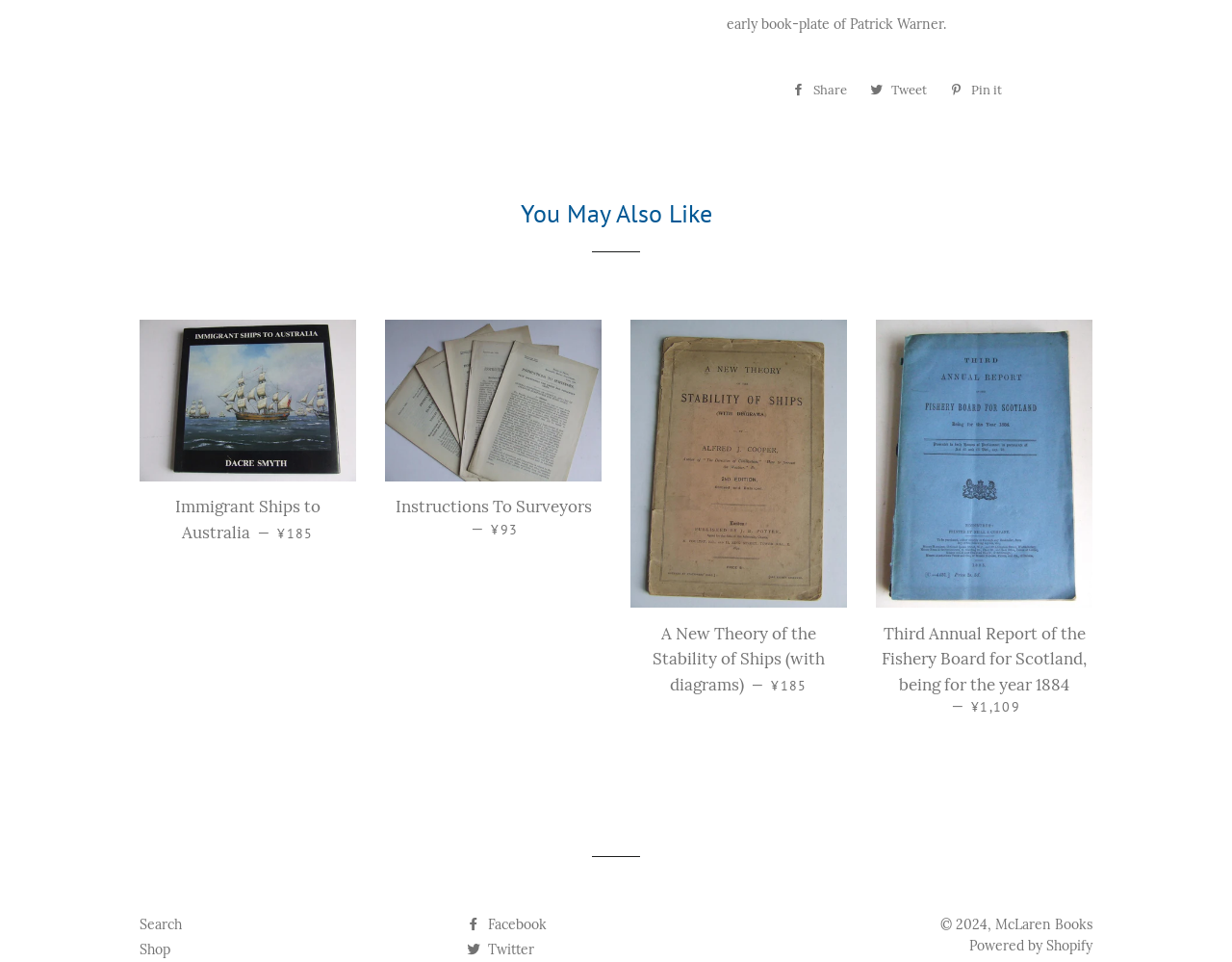What is the name of the company that powers this website?
Can you give a detailed and elaborate answer to the question?

I found the name of the company that powers this website by looking at the link at the bottom of the page. The link says 'Powered by Shopify', which indicates that Shopify is the company that powers this website.